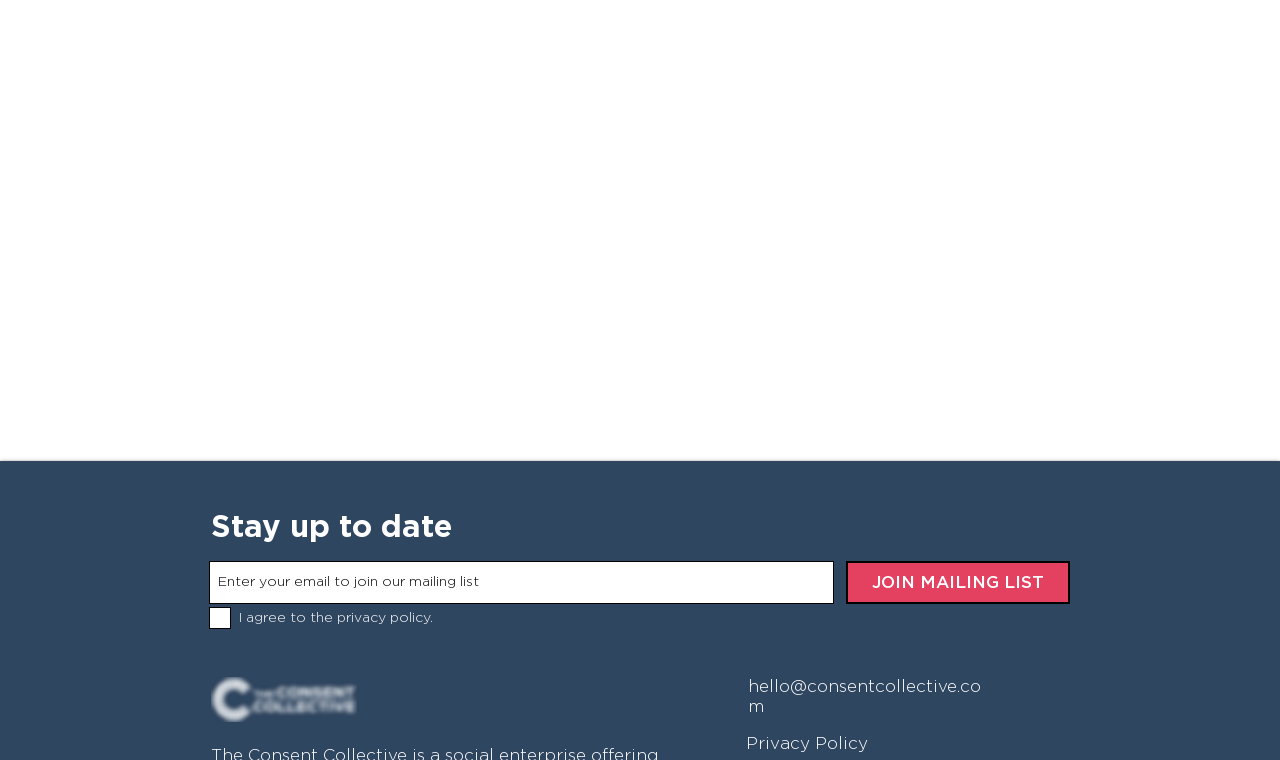Determine the bounding box coordinates of the section I need to click to execute the following instruction: "Send an email to hello@consentcollective.com". Provide the coordinates as four float numbers between 0 and 1, i.e., [left, top, right, bottom].

[0.584, 0.892, 0.766, 0.941]